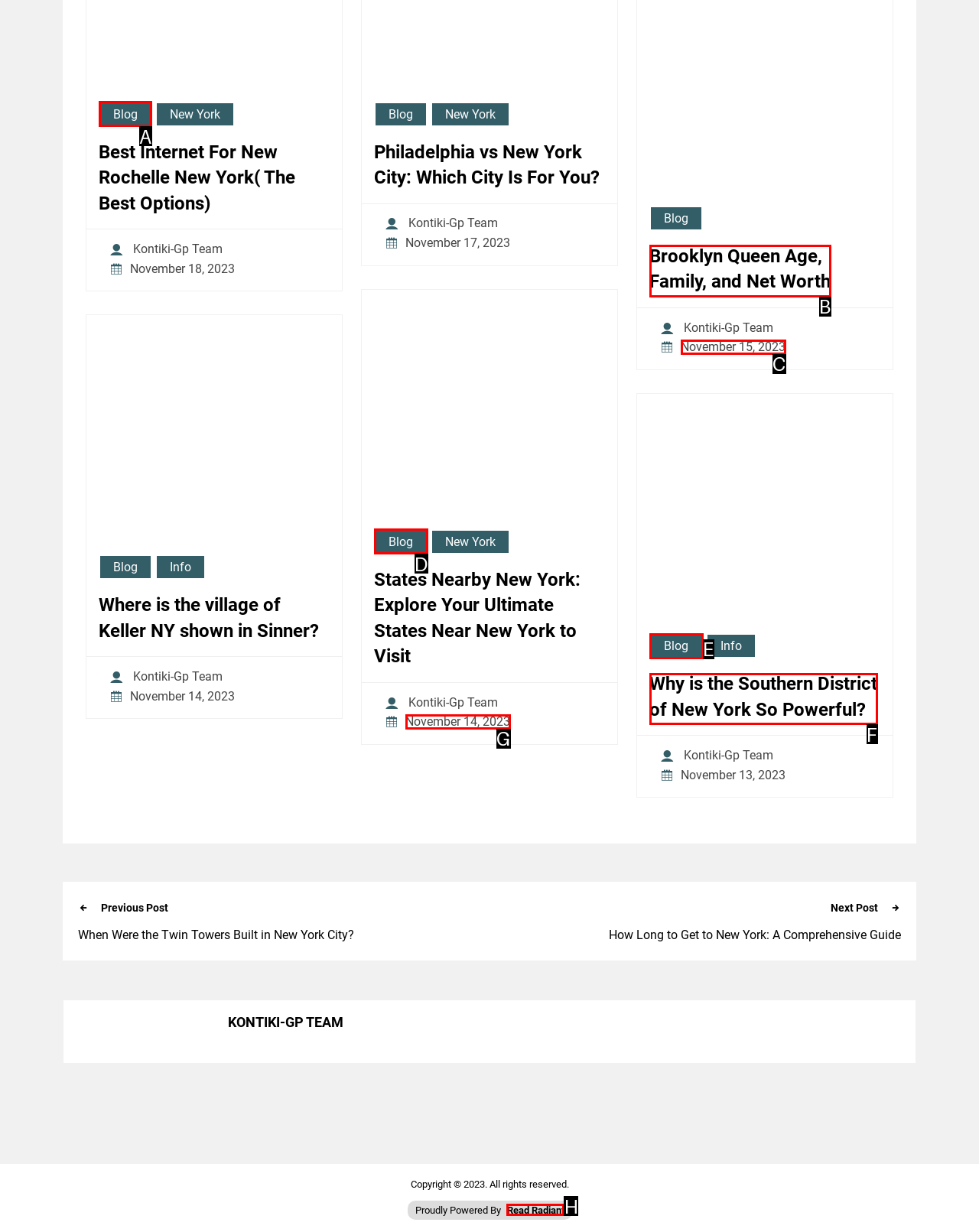Specify which UI element should be clicked to accomplish the task: Click on the 'Blog' link. Answer with the letter of the correct choice.

A